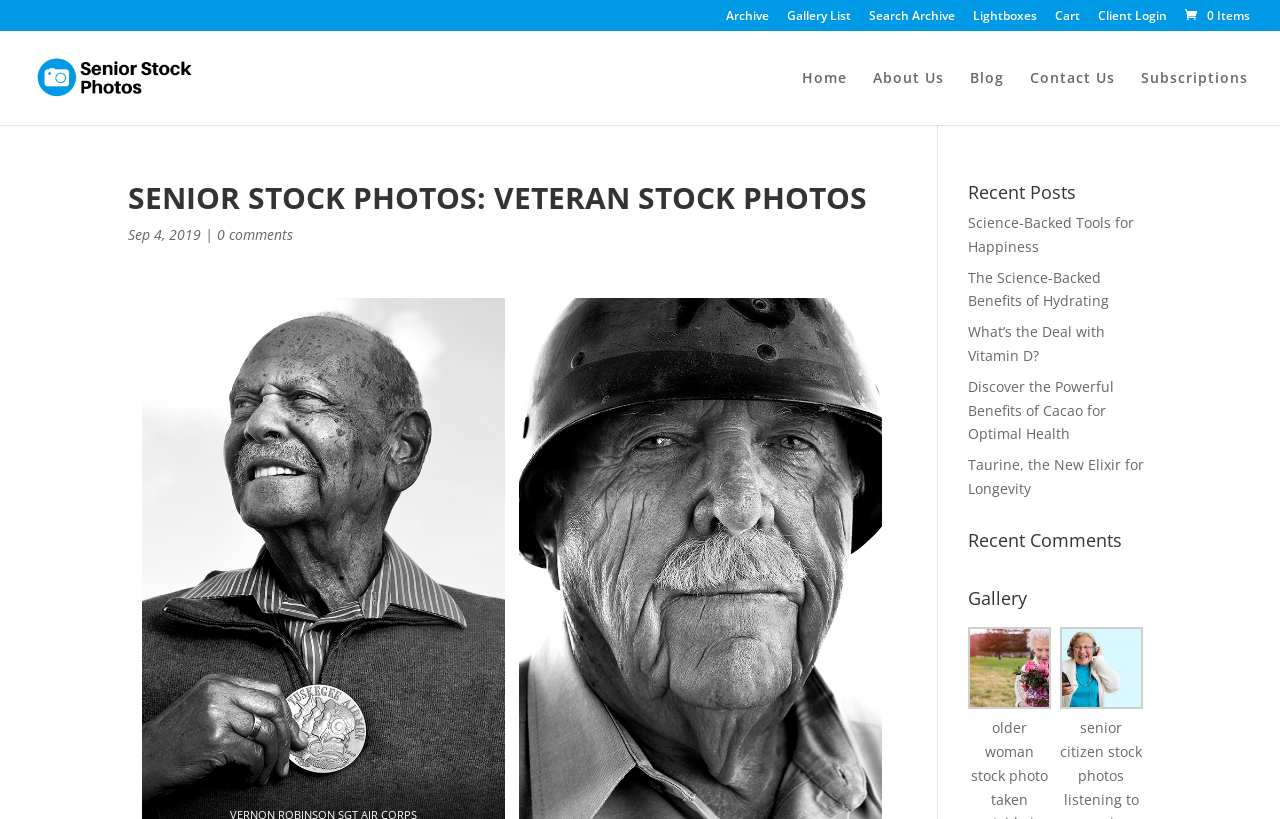Using the element description: "Subscriptions", determine the bounding box coordinates. The coordinates should be in the format [left, top, right, bottom], with values between 0 and 1.

[0.891, 0.087, 0.975, 0.153]